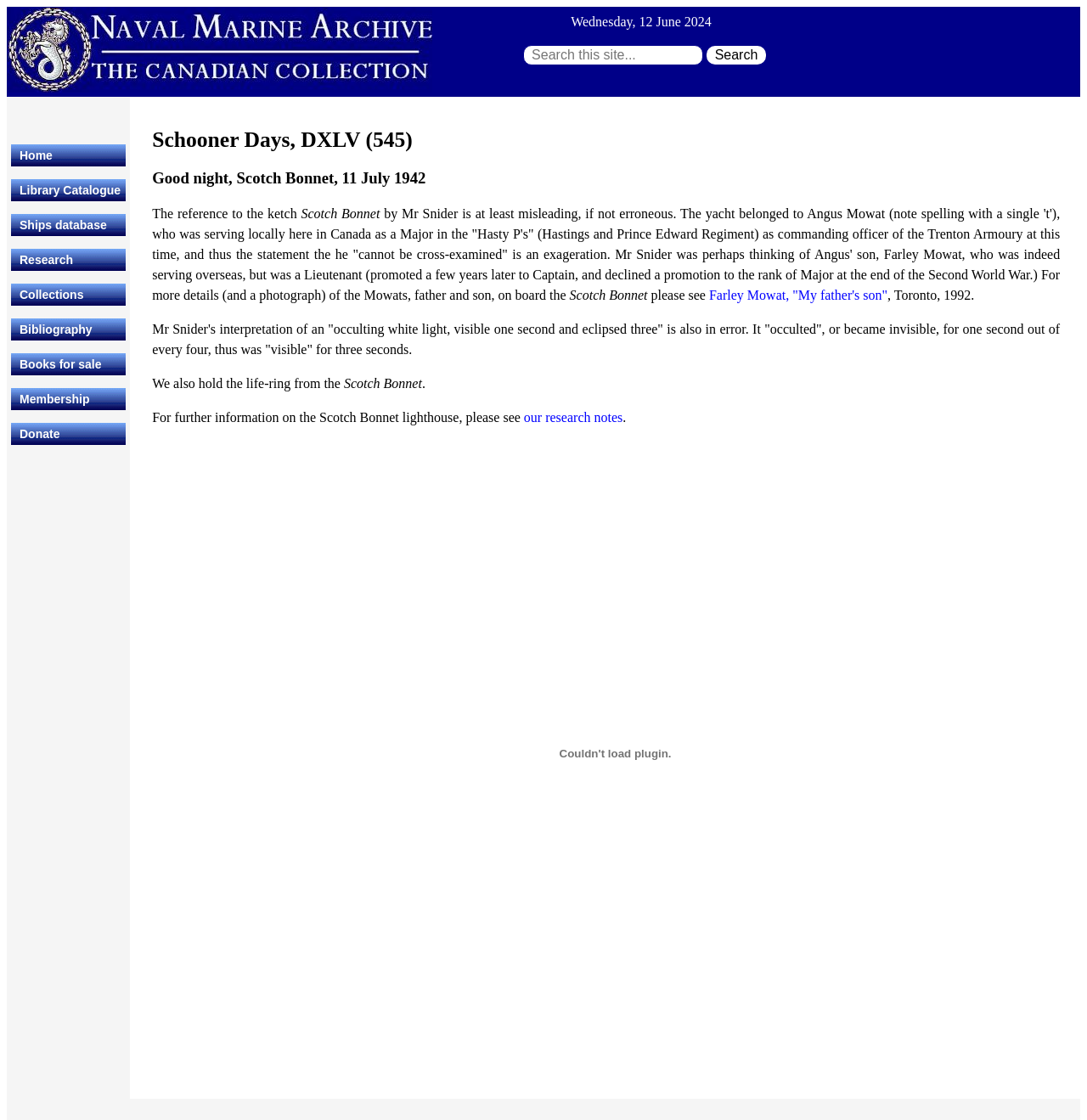Please provide a brief answer to the question using only one word or phrase: 
What is the name of the book mentioned in the article?

My father's son